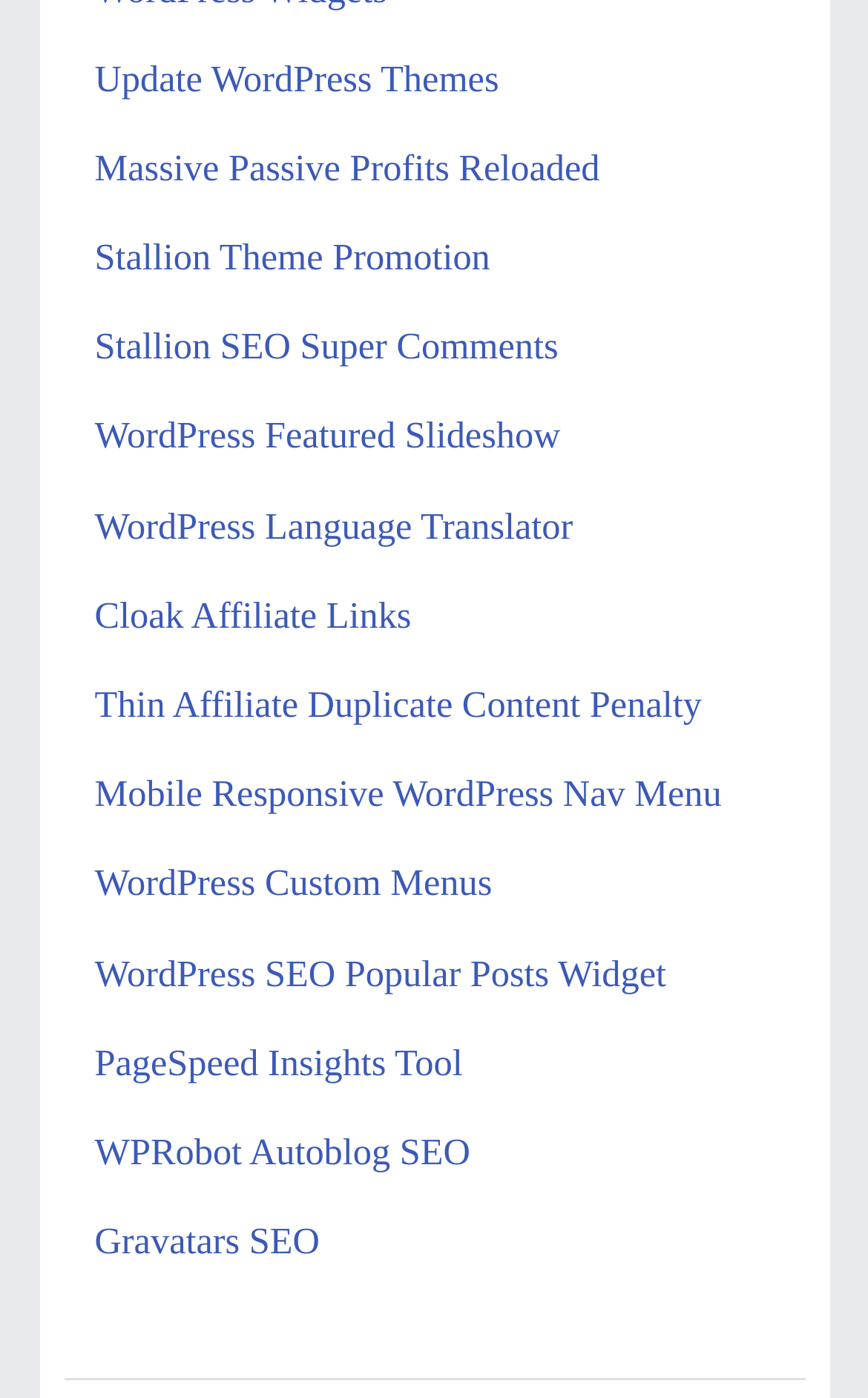Please specify the bounding box coordinates in the format (top-left x, top-left y, bottom-right x, bottom-right y), with all values as floating point numbers between 0 and 1. Identify the bounding box of the UI element described by: Gravatars SEO

[0.109, 0.873, 0.368, 0.903]